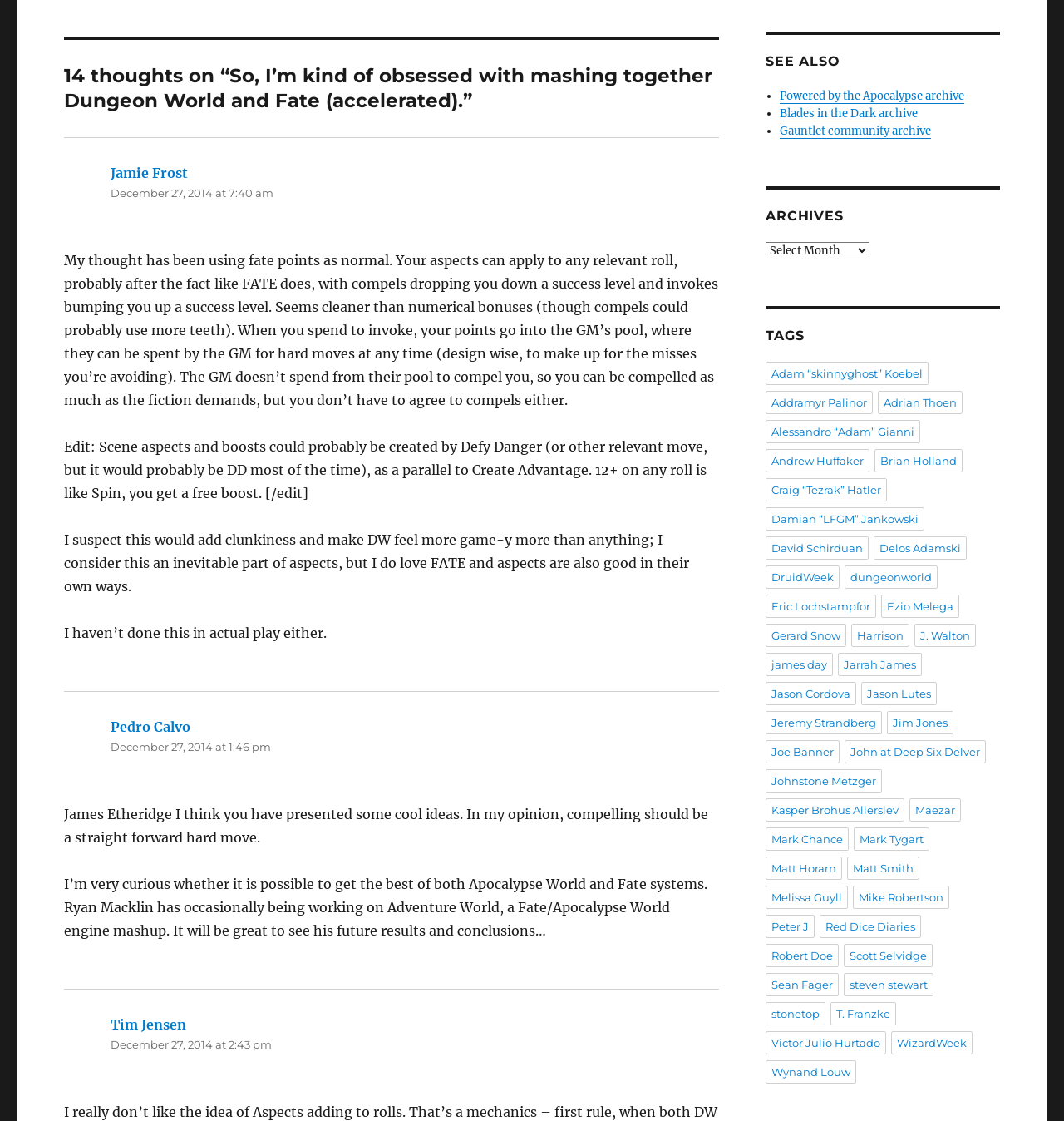Please identify the bounding box coordinates of the clickable area that will allow you to execute the instruction: "Click on the link 'Powered by the Apocalypse archive'".

[0.733, 0.08, 0.906, 0.092]